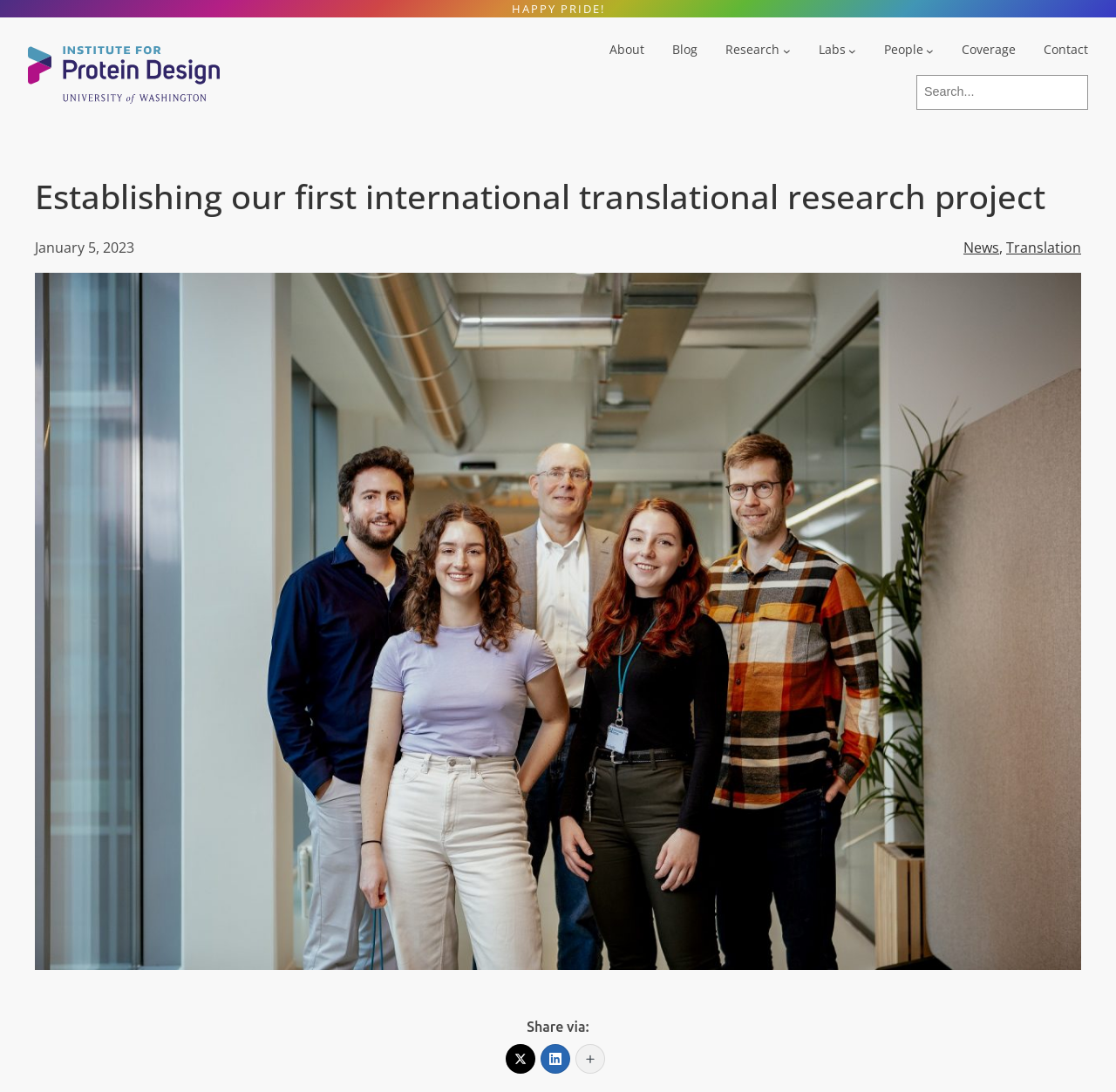What type of content is available in the 'Labs' submenu?
Use the image to give a comprehensive and detailed response to the question.

I couldn't determine the type of content available in the 'Labs' submenu because it is not expanded by default, and I don't have any information about its contents.